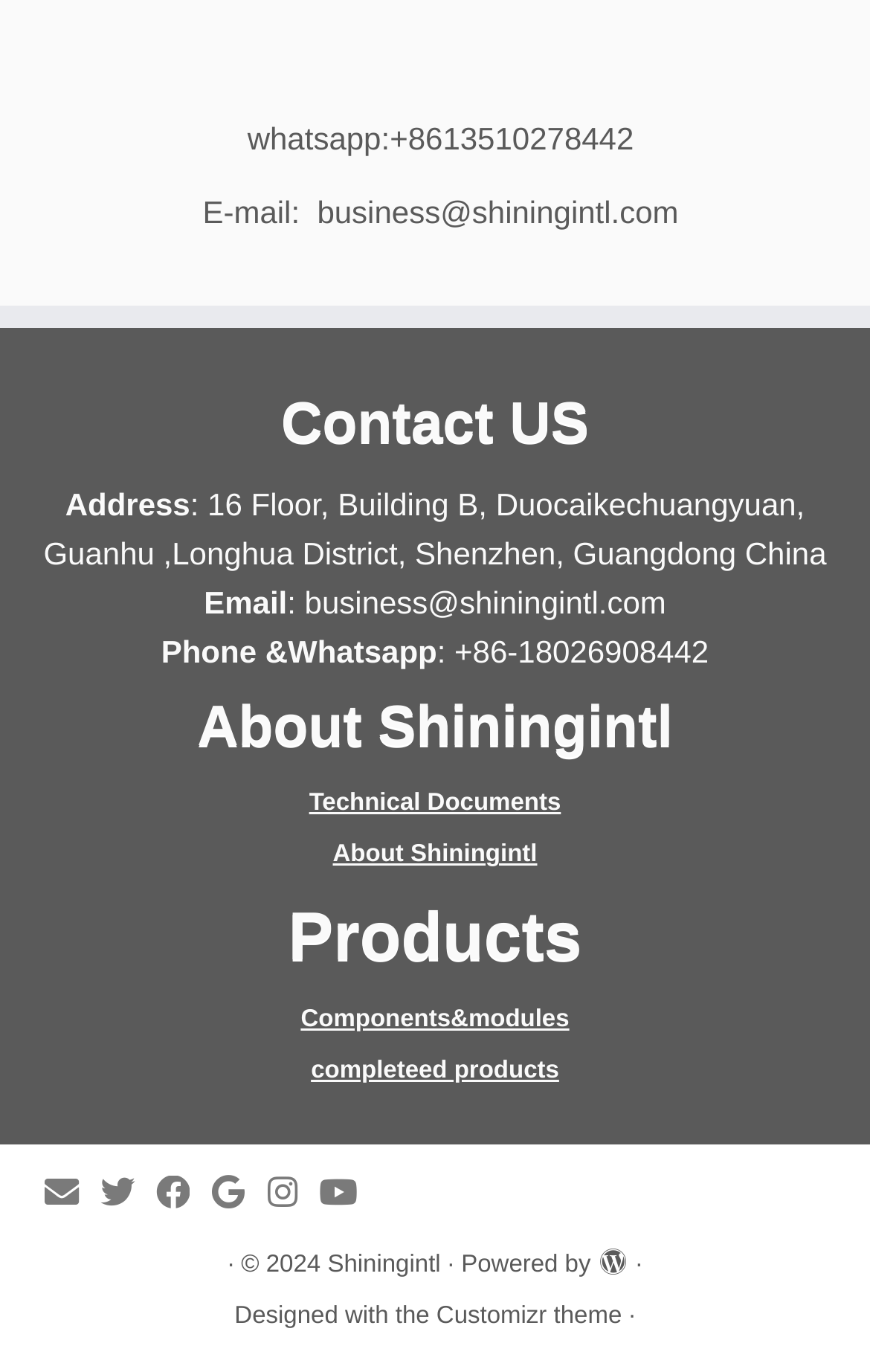Give a one-word or short phrase answer to the question: 
What are the types of products offered by the company?

Components & modules, complete products